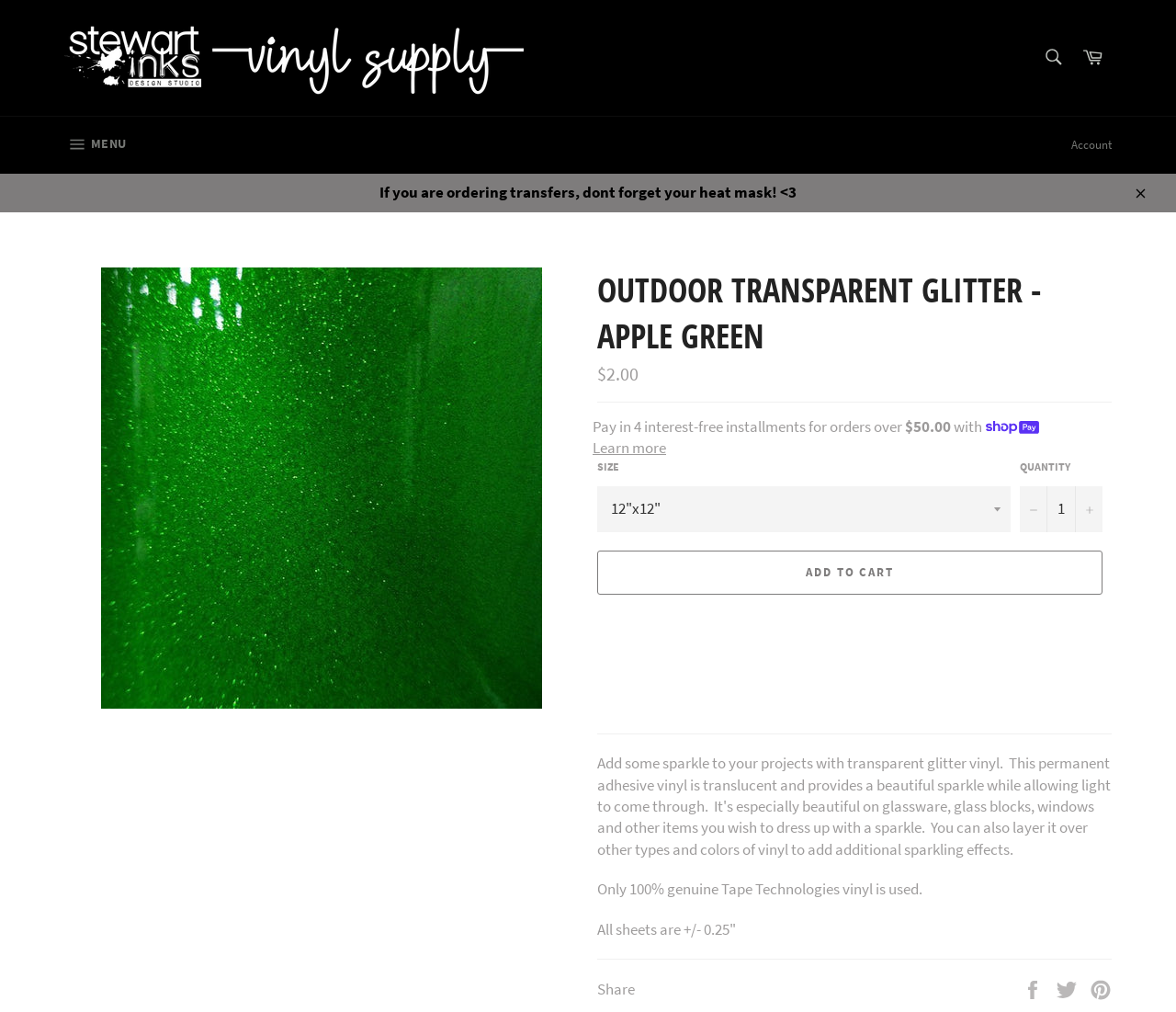What is the minimum order amount for interest-free installments?
Provide an in-depth and detailed explanation in response to the question.

I examined the static text elements on the page and found the element with the text 'Pay in 4 interest-free installments for orders over $50.00', which indicates that the minimum order amount for interest-free installments is $50.00.